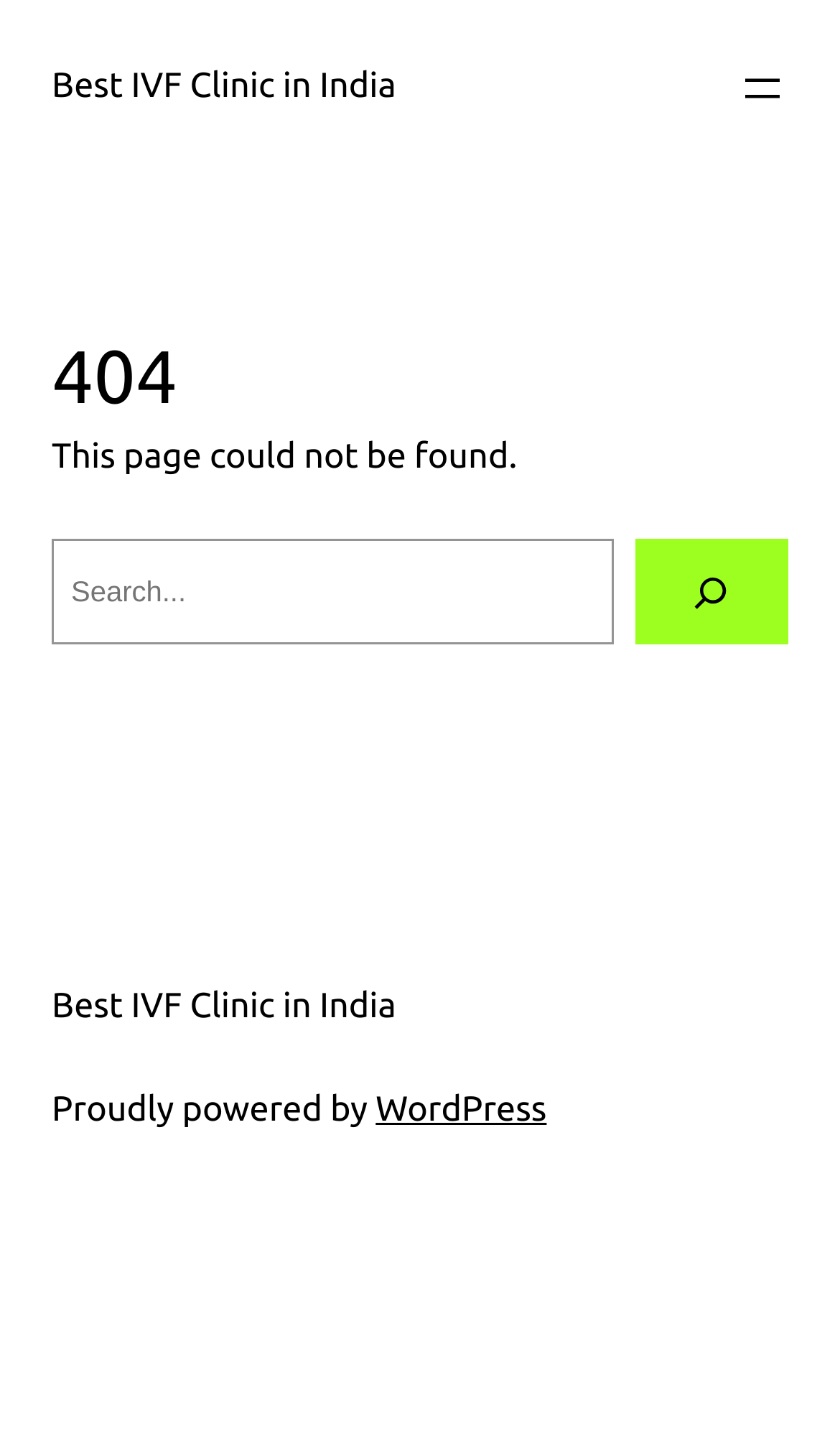Provide the bounding box for the UI element matching this description: "Best IVF Clinic in India".

[0.062, 0.047, 0.472, 0.075]